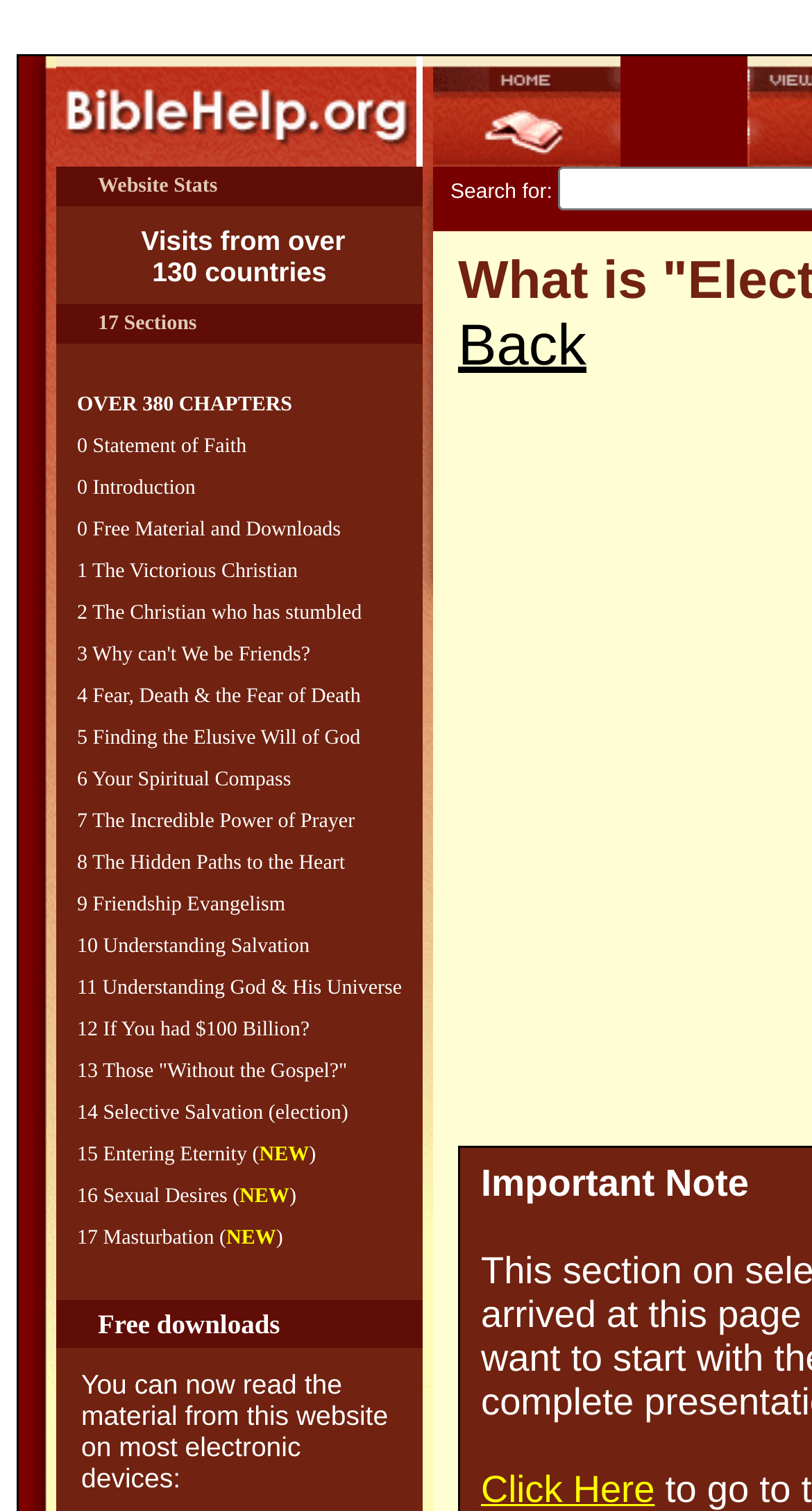Identify the bounding box coordinates of the region that needs to be clicked to carry out this instruction: "Read about Statement of Faith". Provide these coordinates as four float numbers ranging from 0 to 1, i.e., [left, top, right, bottom].

[0.114, 0.288, 0.304, 0.303]